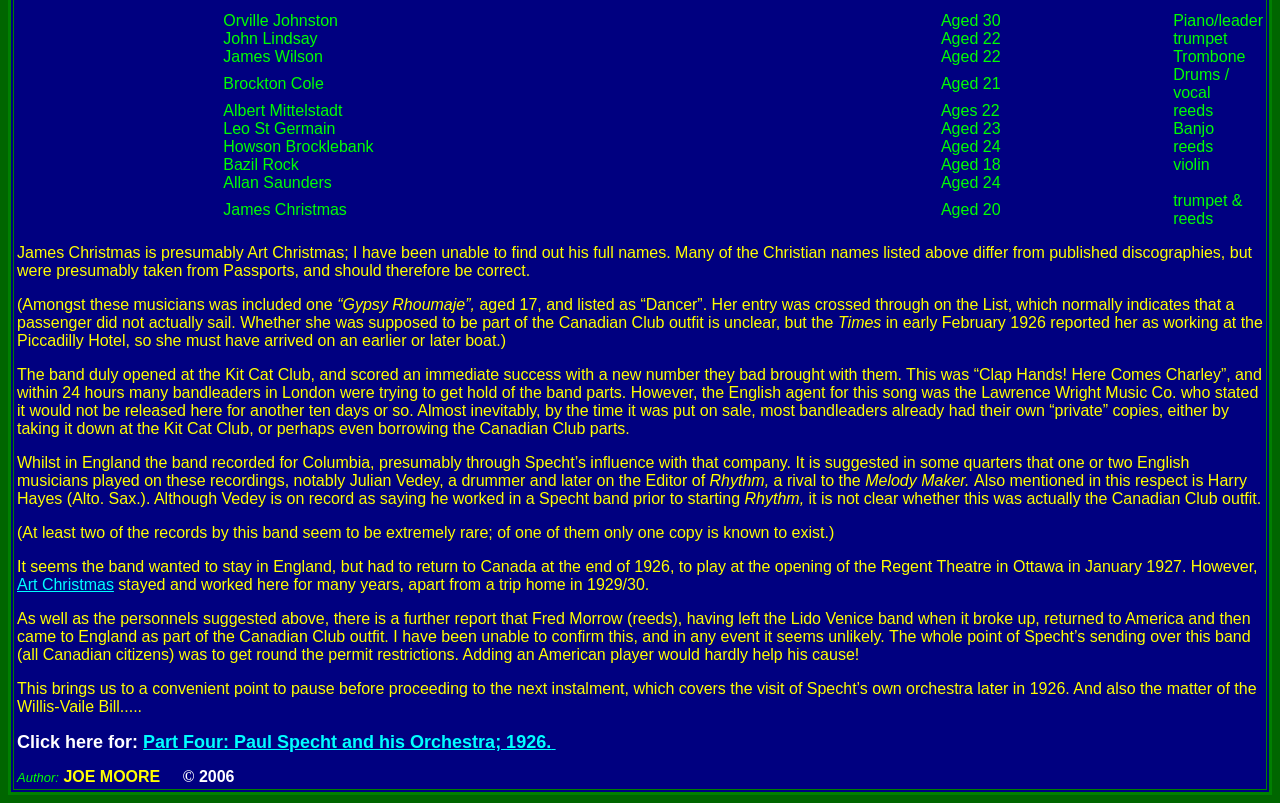What is the name of the person mentioned in the first row of the table?
Using the image provided, answer with just one word or phrase.

Orville Johnston